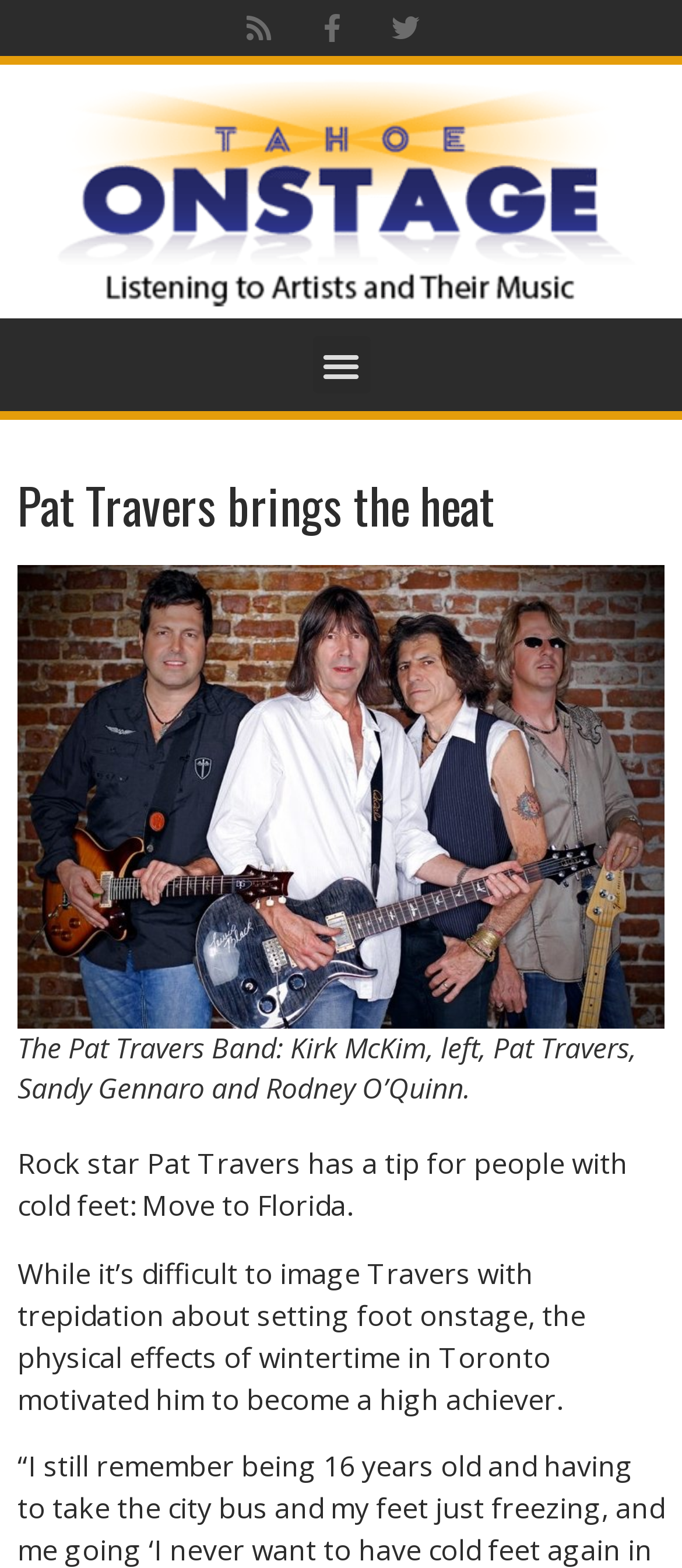Provide a short answer using a single word or phrase for the following question: 
How many people are in the band?

4